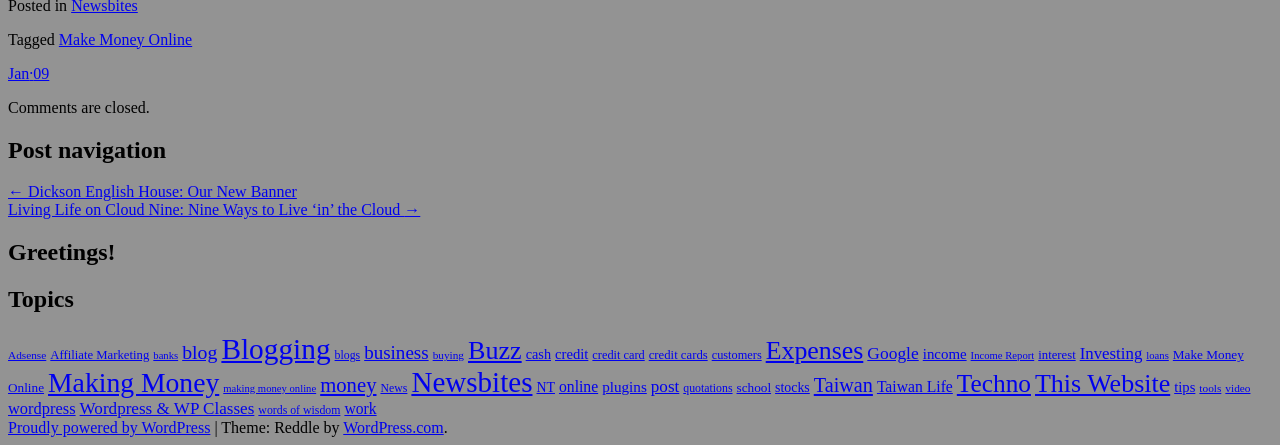What is the purpose of the 'Post navigation' section?
Please provide a single word or phrase as your answer based on the image.

To navigate between posts